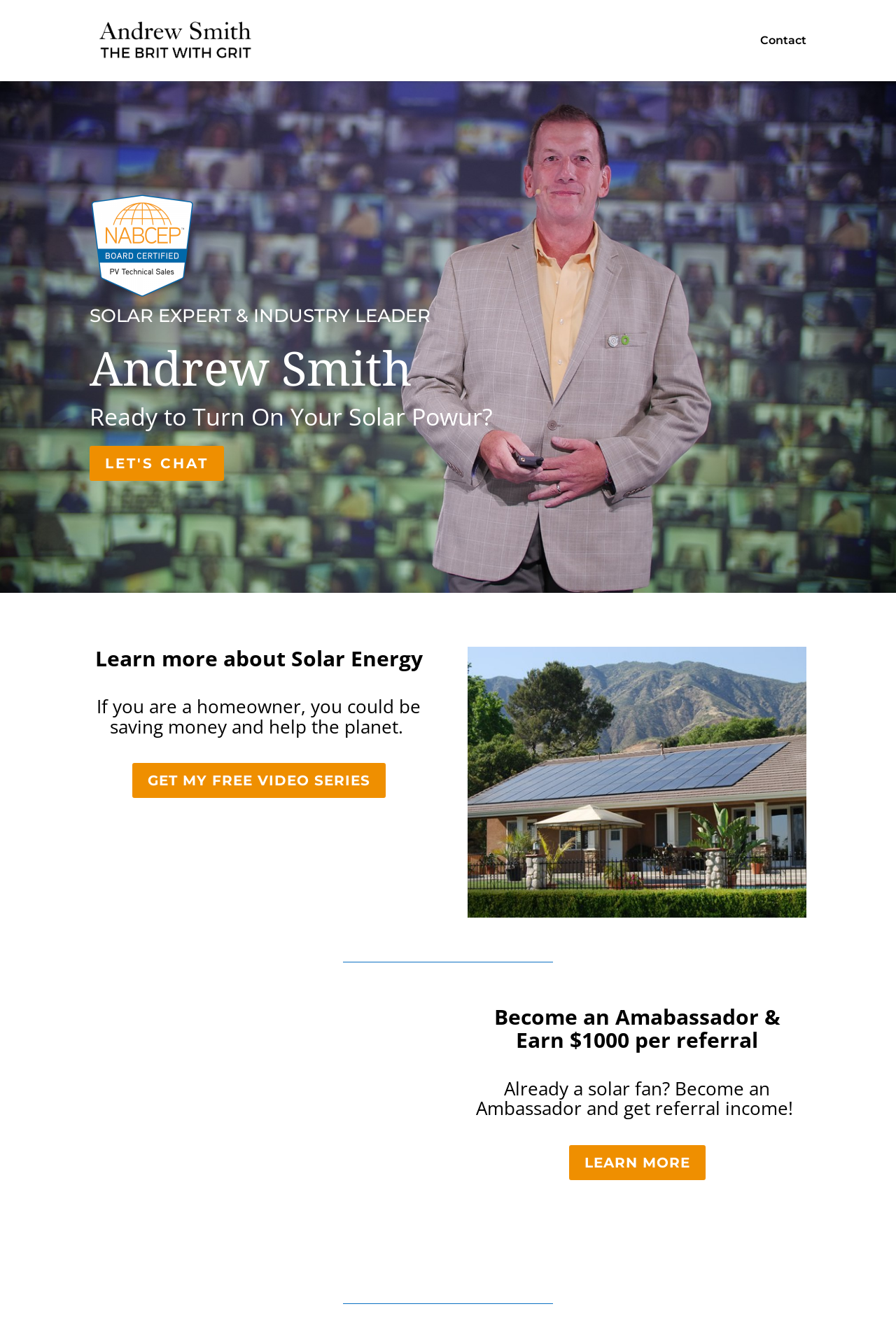Please look at the image and answer the question with a detailed explanation: What is the call-to-action for homeowners?

The link element with the text 'GET MY FREE VIDEO SERIES 5' located at [0.148, 0.573, 0.43, 0.599] is a call-to-action for homeowners, suggesting that they can get a free video series.